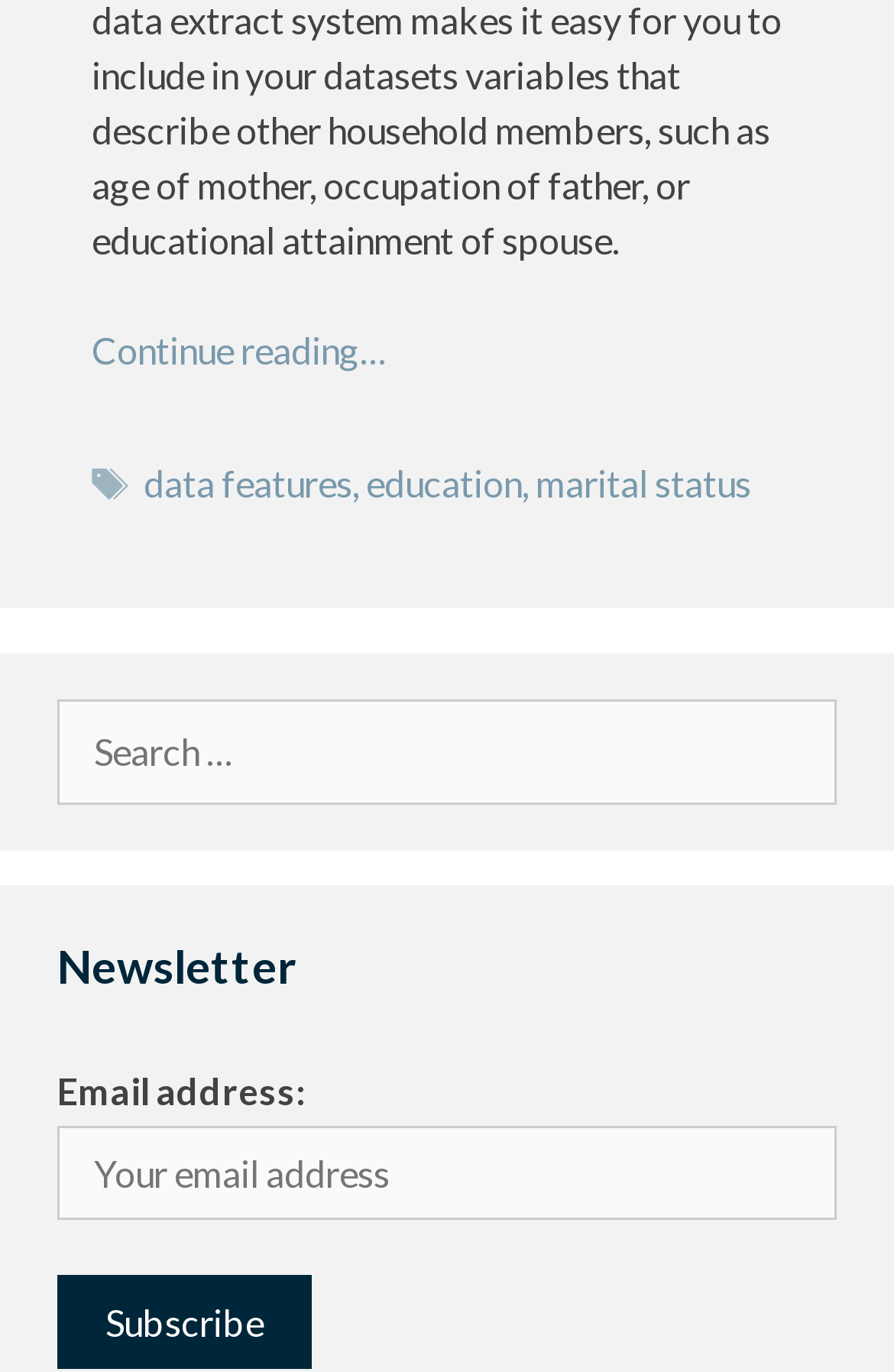What is the position of the 'Newsletter' heading?
Please provide a comprehensive and detailed answer to the question.

The 'Newsletter' heading is located in the complementary section of the webpage, with a y-coordinate range of [0.679, 0.729], which is below the search box with a y-coordinate range of [0.51, 0.587].